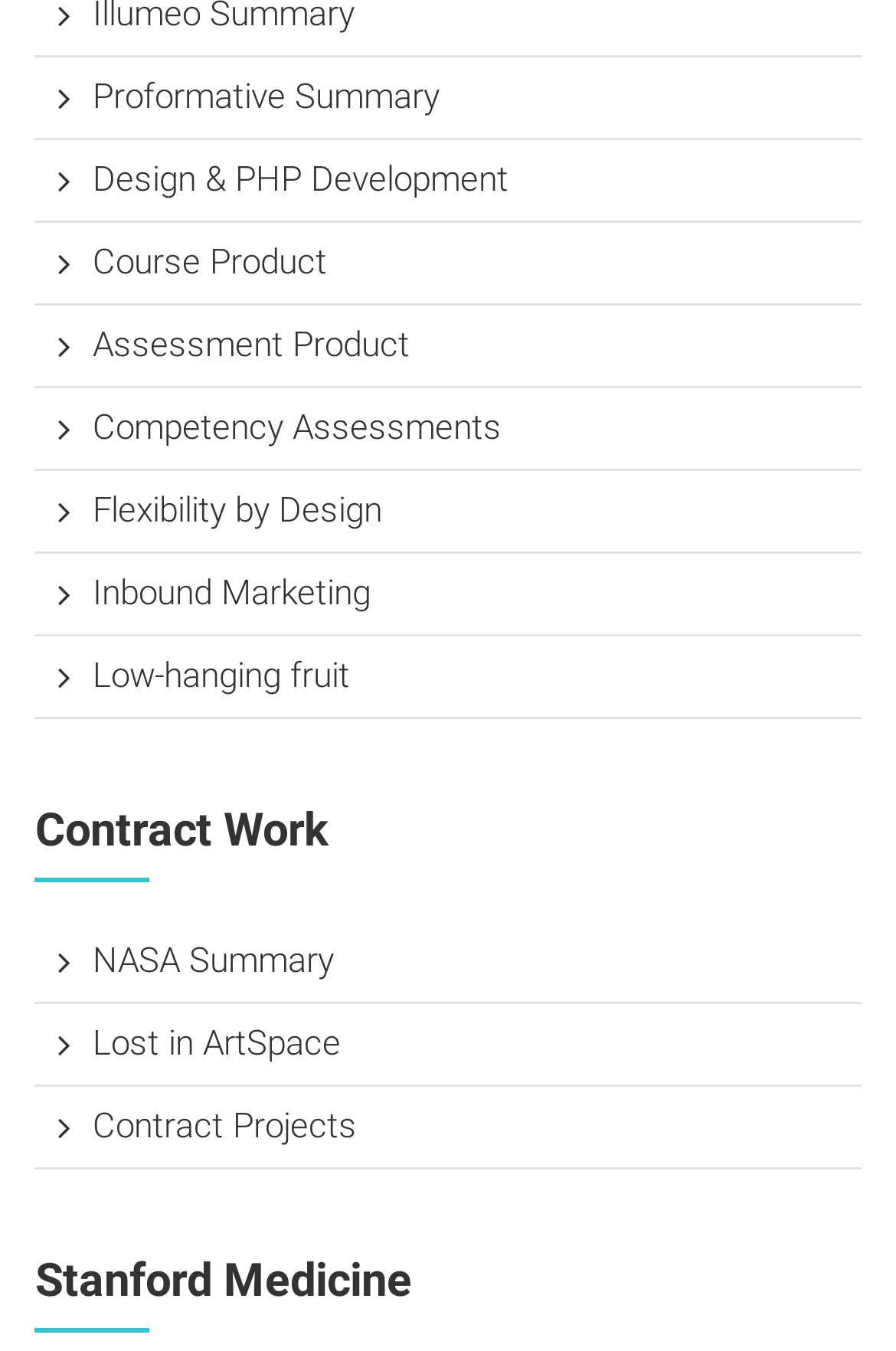Please pinpoint the bounding box coordinates for the region I should click to adhere to this instruction: "Check out Inbound Marketing".

[0.103, 0.424, 0.414, 0.455]